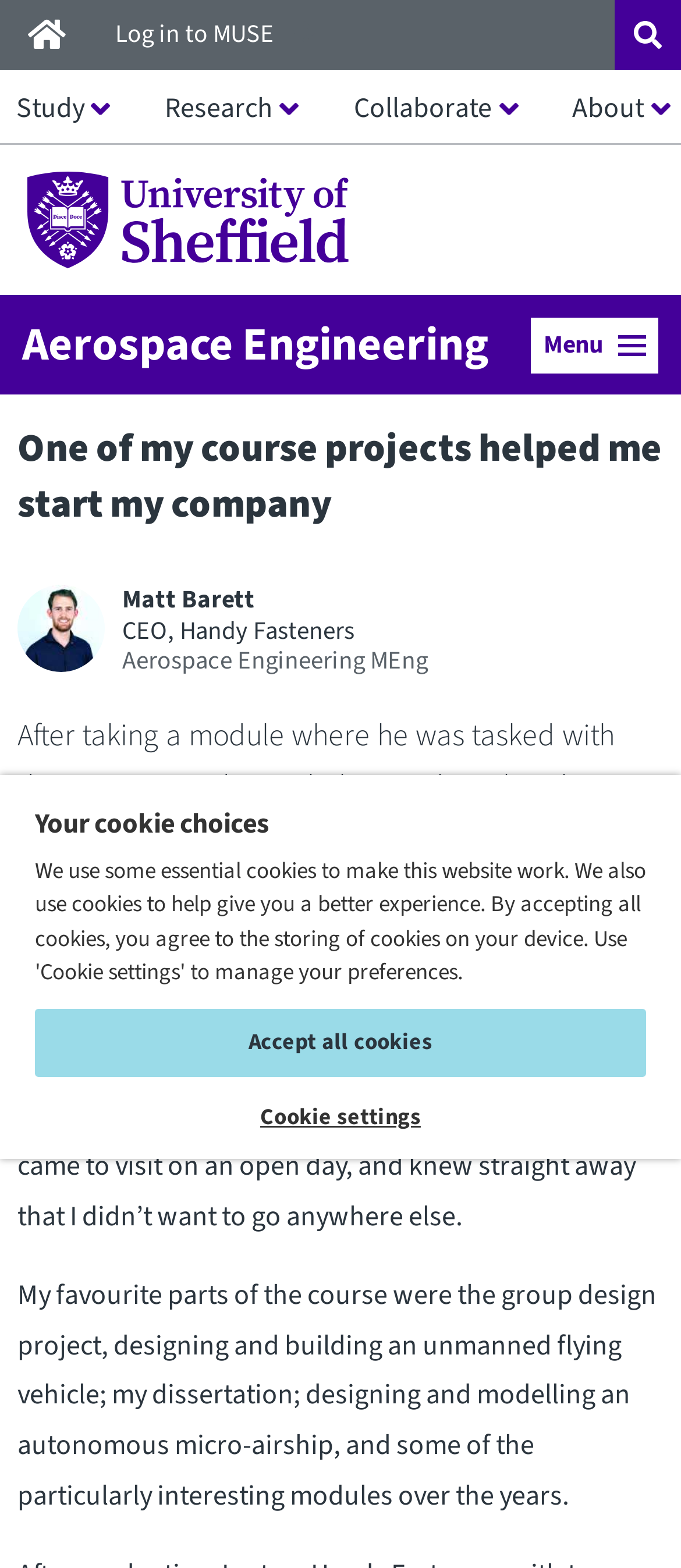Find the bounding box coordinates for the HTML element described in this sentence: "Accept all cookies". Provide the coordinates as four float numbers between 0 and 1, in the format [left, top, right, bottom].

[0.051, 0.643, 0.949, 0.687]